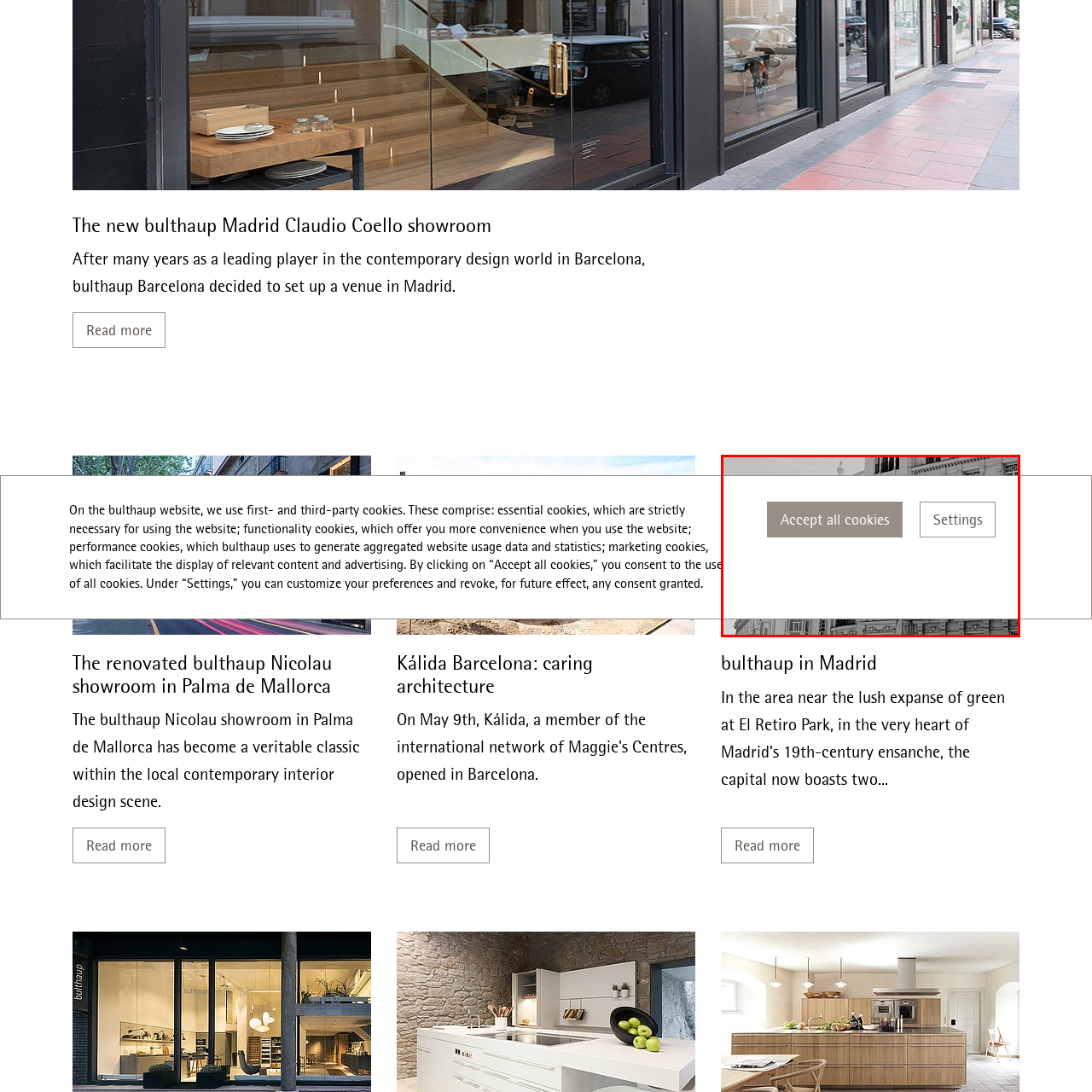Offer a thorough and descriptive summary of the image captured in the red bounding box.

The image features a user interface element from the bulthaup website, showcasing two prominent buttons: "Accept all cookies" and "Settings." This interface allows visitors to manage their cookie preferences, reflecting the website’s commitment to user experience and privacy. The design emphasizes simplicity and clarity, inviting users to make informed choices regarding their data. The muted color palette complements the overall aesthetics of the site, creating a cohesive and elegant visual experience for users browsing information about bulthaup's showrooms, including the newly established location in Madrid.